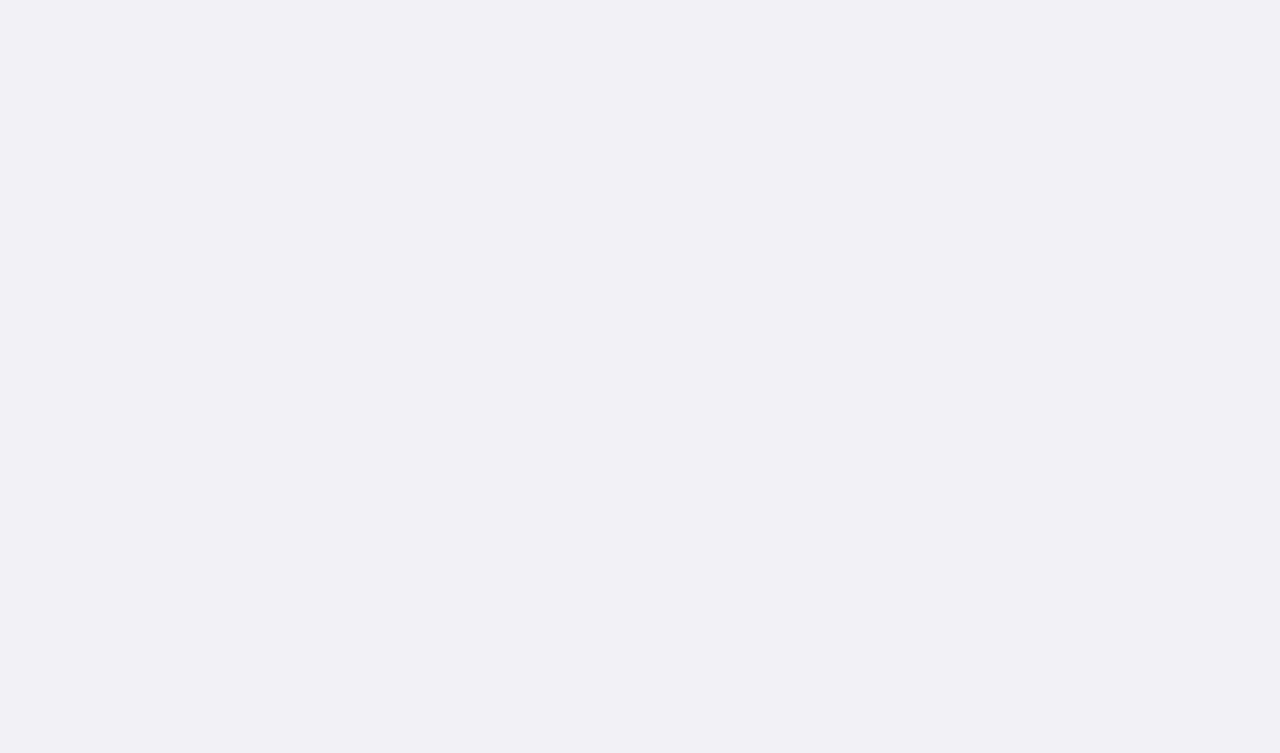Please answer the following query using a single word or phrase: 
How many articles are on this webpage?

8